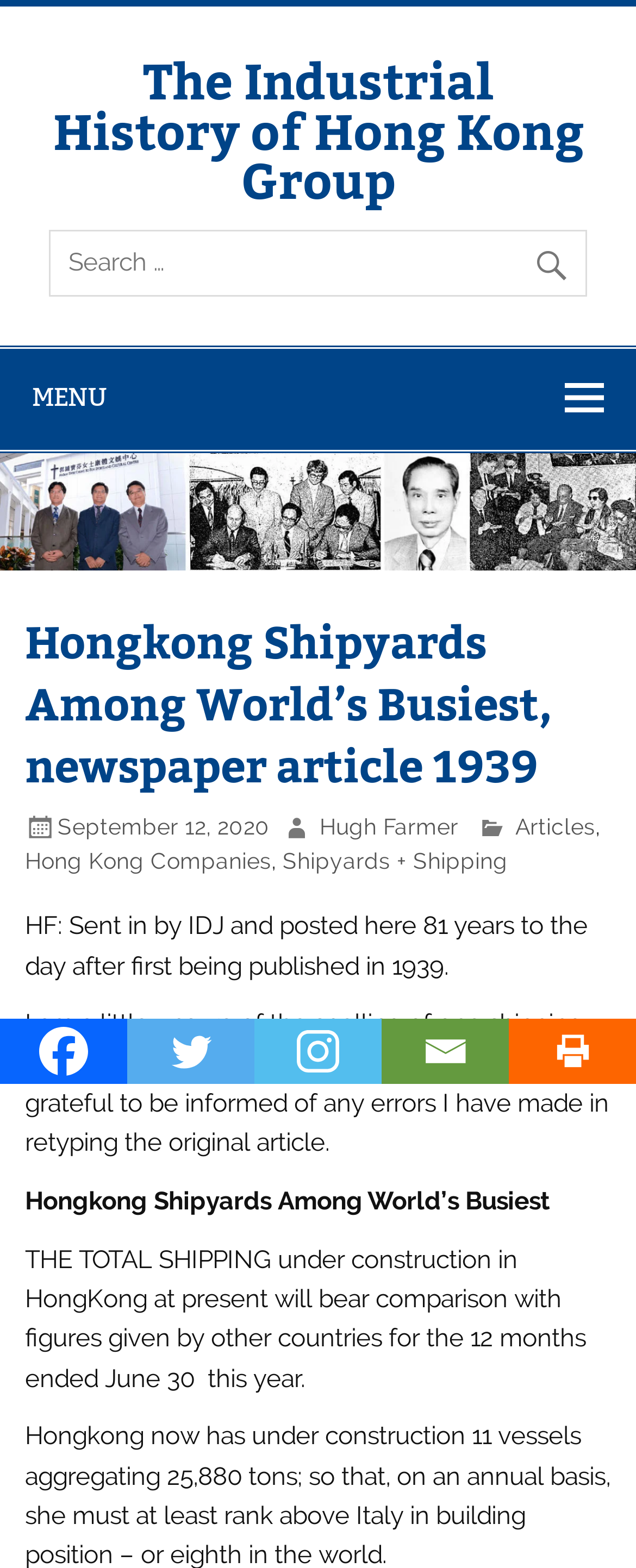Please identify the webpage's heading and generate its text content.

Hongkong Shipyards Among World’s Busiest, newspaper article 1939